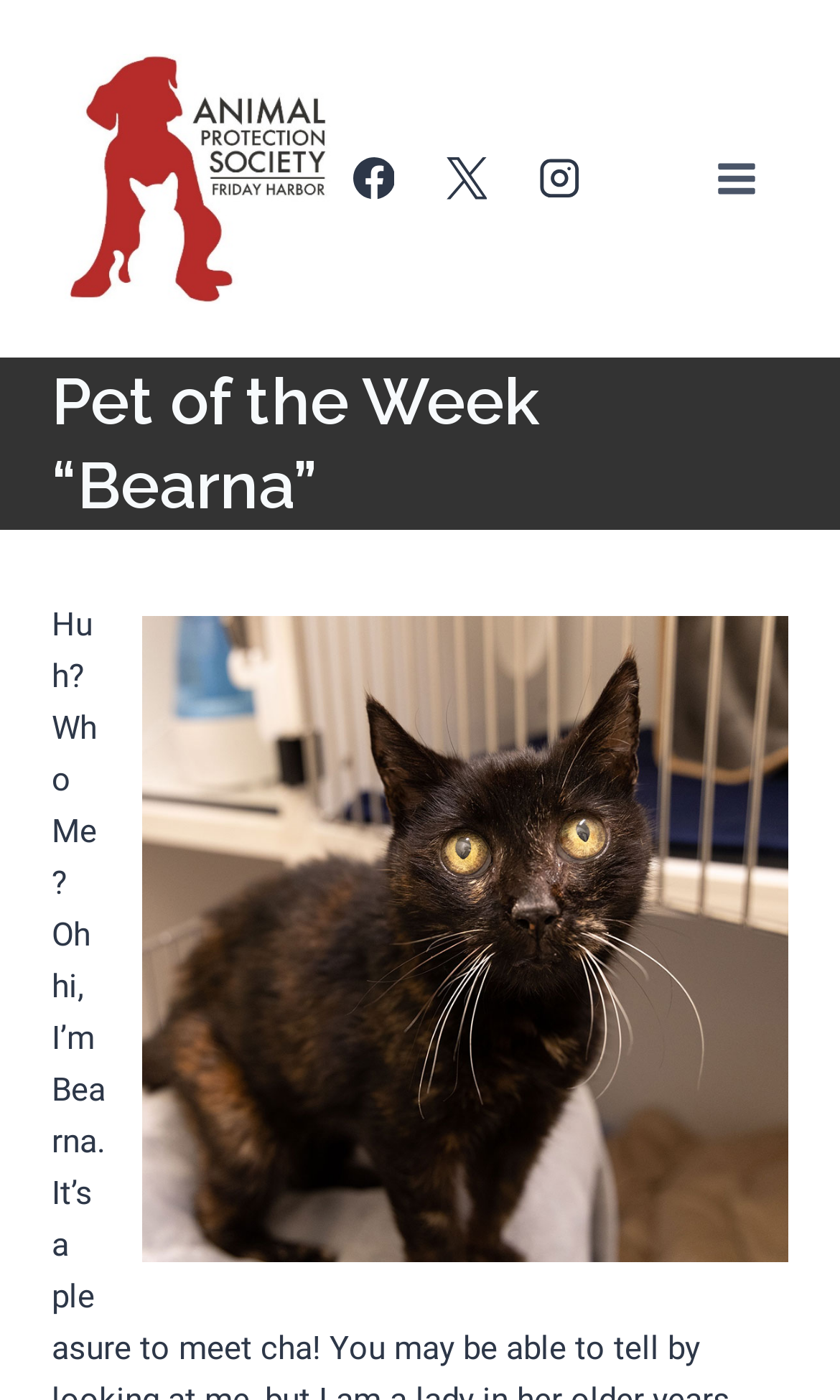What is the name of the pet?
Using the image as a reference, answer the question in detail.

I found the answer by looking at the heading 'Pet of the Week “Bearna”' and the link 'Bearna' inside the figure element, which suggests that Bearna is the name of the pet.